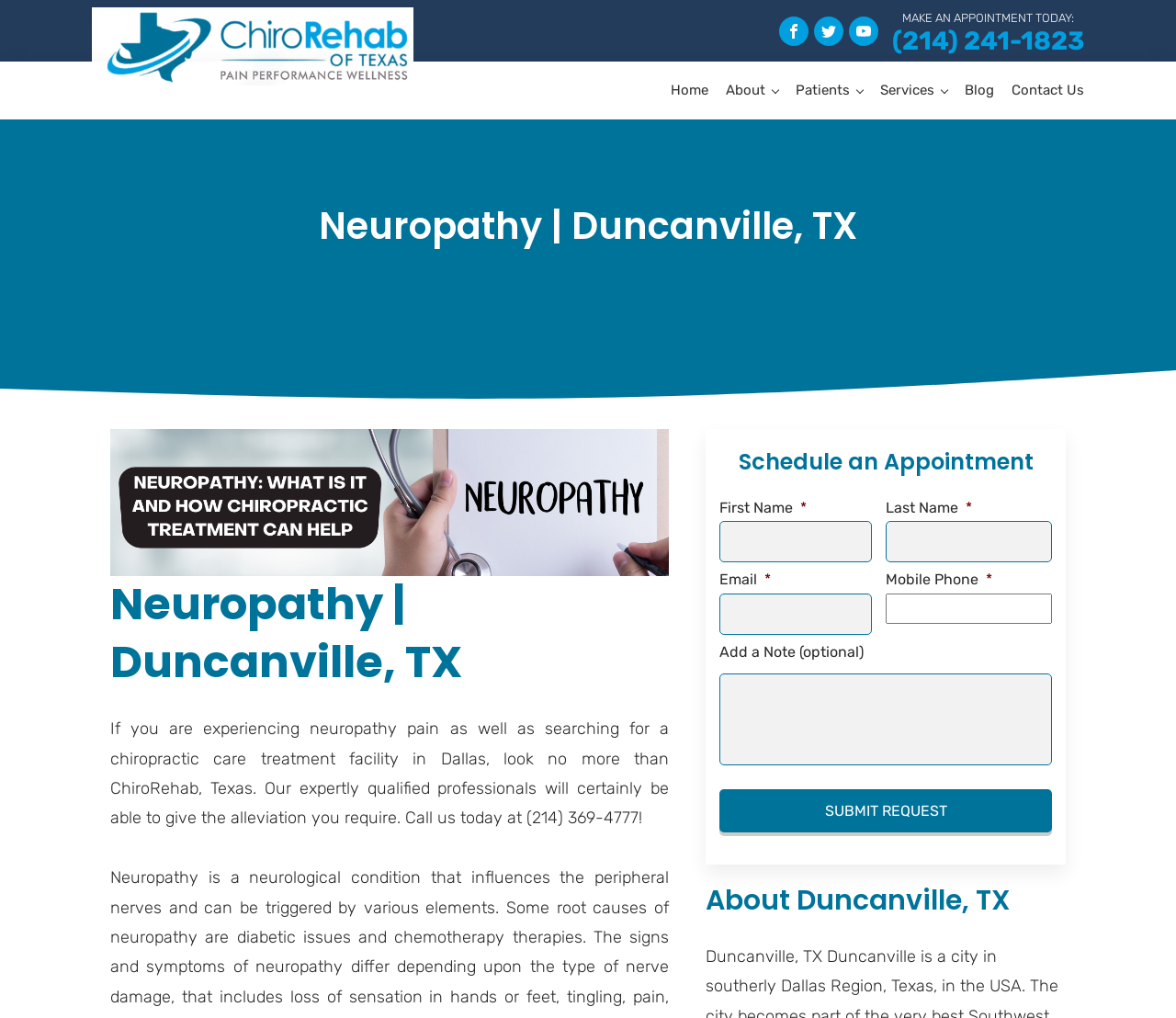Could you indicate the bounding box coordinates of the region to click in order to complete this instruction: "Make an appointment today".

[0.767, 0.011, 0.913, 0.024]